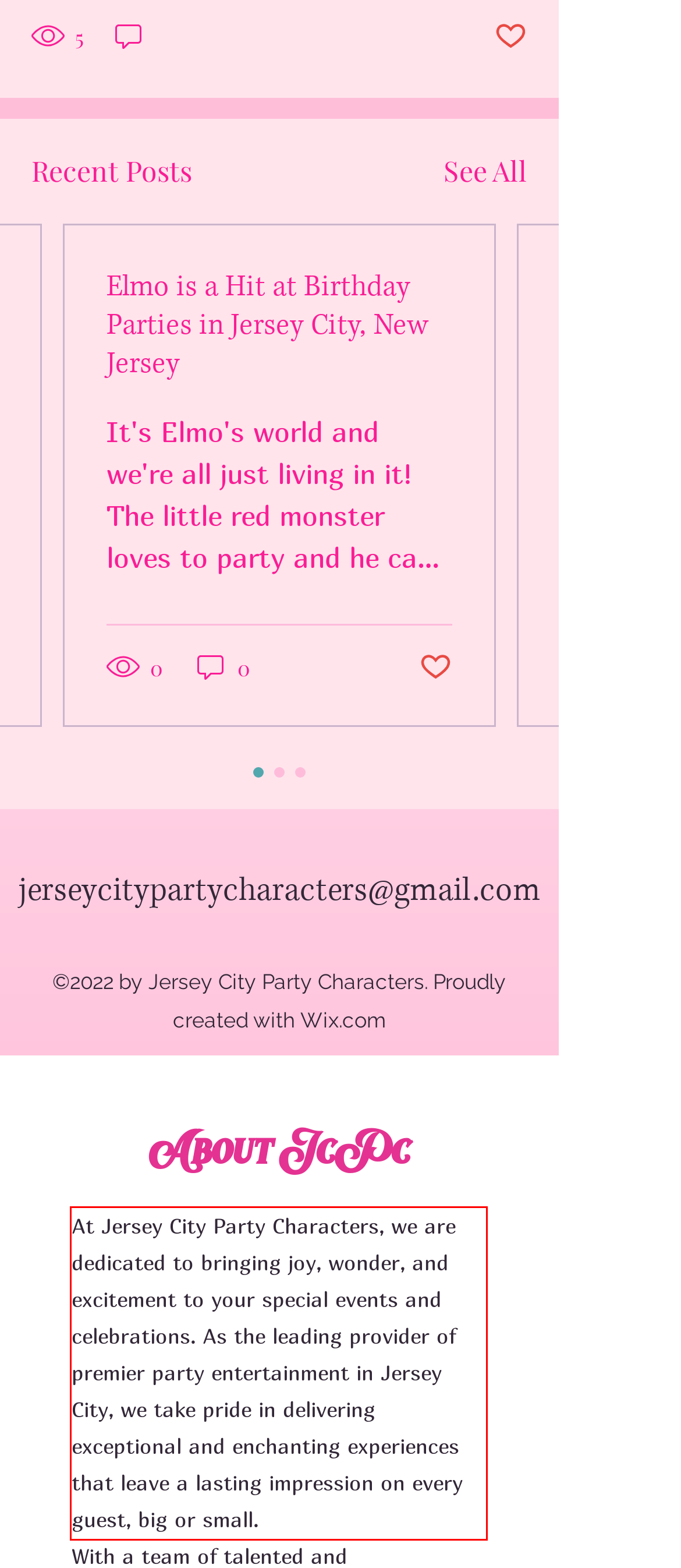View the screenshot of the webpage and identify the UI element surrounded by a red bounding box. Extract the text contained within this red bounding box.

At Jersey City Party Characters, we are dedicated to bringing joy, wonder, and excitement to your special events and celebrations. As the leading provider of premier party entertainment in Jersey City, we take pride in delivering exceptional and enchanting experiences that leave a lasting impression on every guest, big or small.